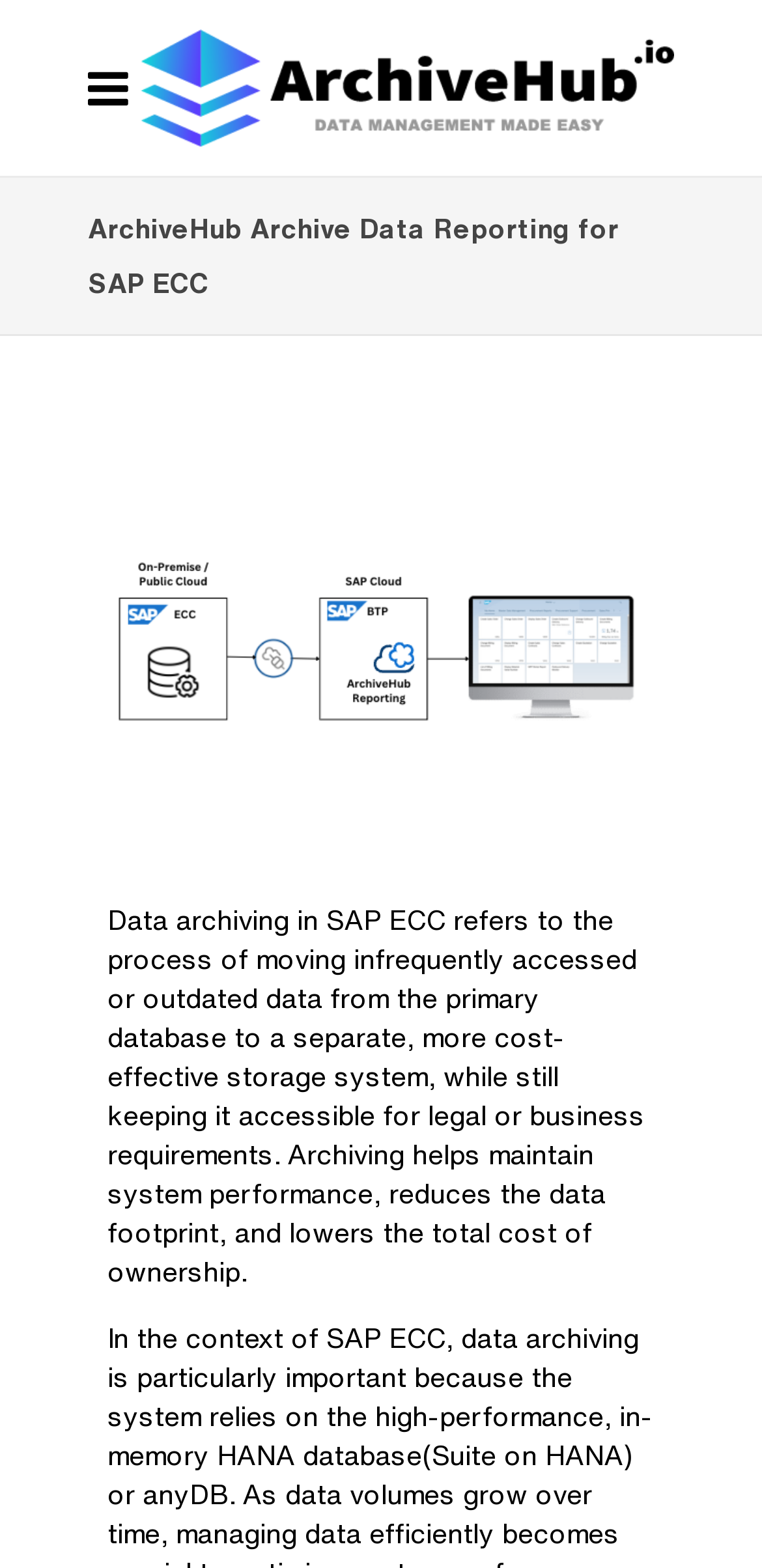Given the element description "About" in the screenshot, predict the bounding box coordinates of that UI element.

None